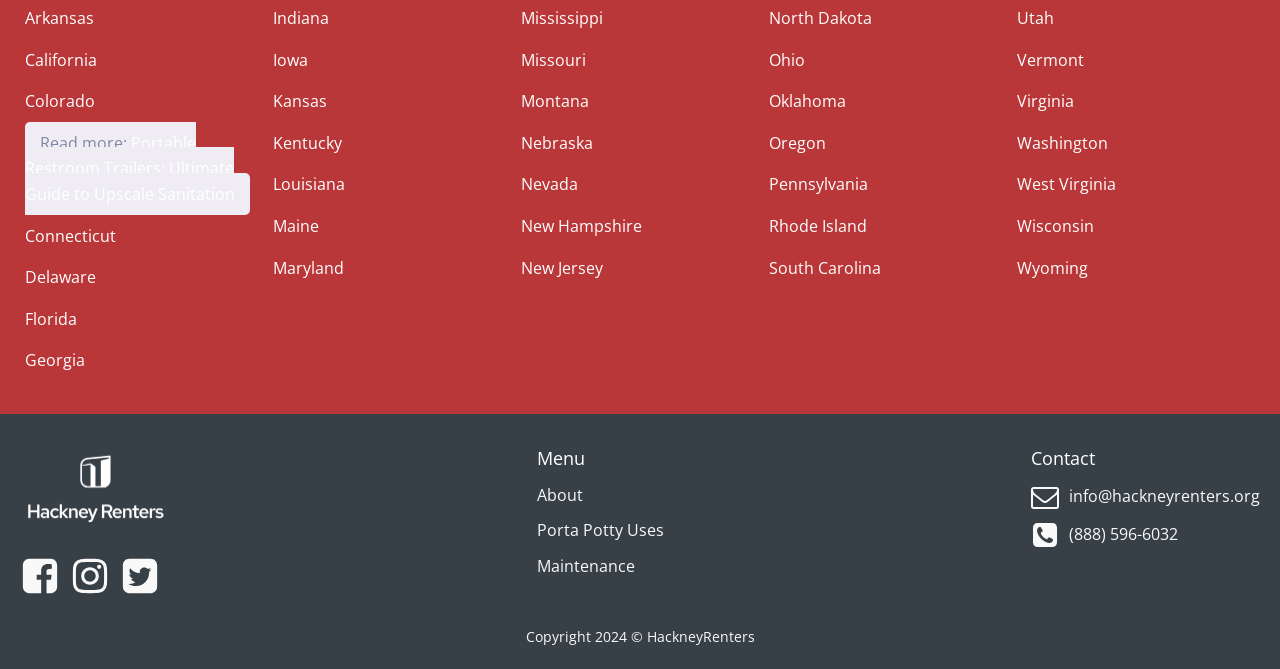Can you find the bounding box coordinates for the element that needs to be clicked to execute this instruction: "Visit the About page"? The coordinates should be given as four float numbers between 0 and 1, i.e., [left, top, right, bottom].

[0.42, 0.722, 0.455, 0.76]